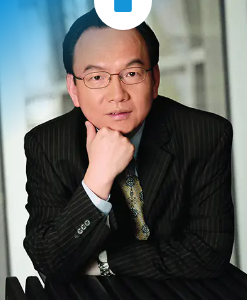Present a detailed portrayal of the image.

The image features a confident individual in a business suit, showcasing a professional demeanor. He is seated with his chin resting on his hand, conveying a thoughtful attitude. The person wears stylish glasses and a patterned tie, contributing to an overall polished appearance. Soft lighting and a blurred background suggest a modern office or meeting space, enhancing the formal atmosphere of the portrait. This visual might be associated with professional themes such as leadership, innovation, or strategic planning, reflecting insights into the world of business or entrepreneurship.